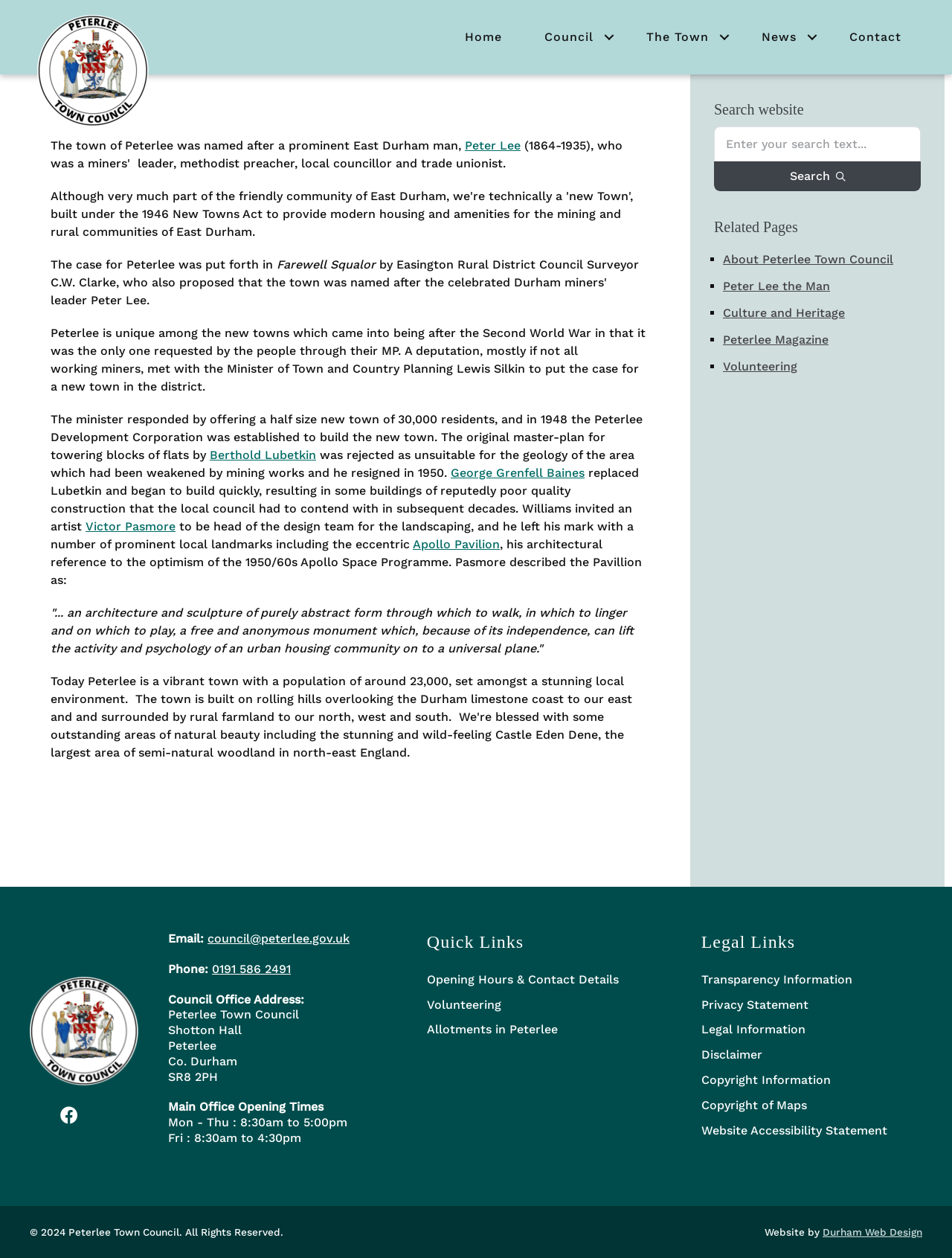Please identify the bounding box coordinates of the region to click in order to complete the given instruction: "Visit the About Peterlee Town Council page". The coordinates should be four float numbers between 0 and 1, i.e., [left, top, right, bottom].

[0.759, 0.196, 0.938, 0.216]